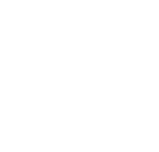Give a detailed account of the visual elements in the image.

The image features a visual representation of a book light from the Algopix Similar Products section. This specific product is the "VAVOFO USB Rechargeable Book Light," designed with a clip-on feature for convenience. It offers blue light blocking and comes in an amber light shade, making it suitable for reading without straining the eyes. The product's design incorporates six LEDs and provides nine different lighting modes, catering to various reading preferences. This book light is especially recommended for book lovers who enjoy reading in bed or in low-light conditions.